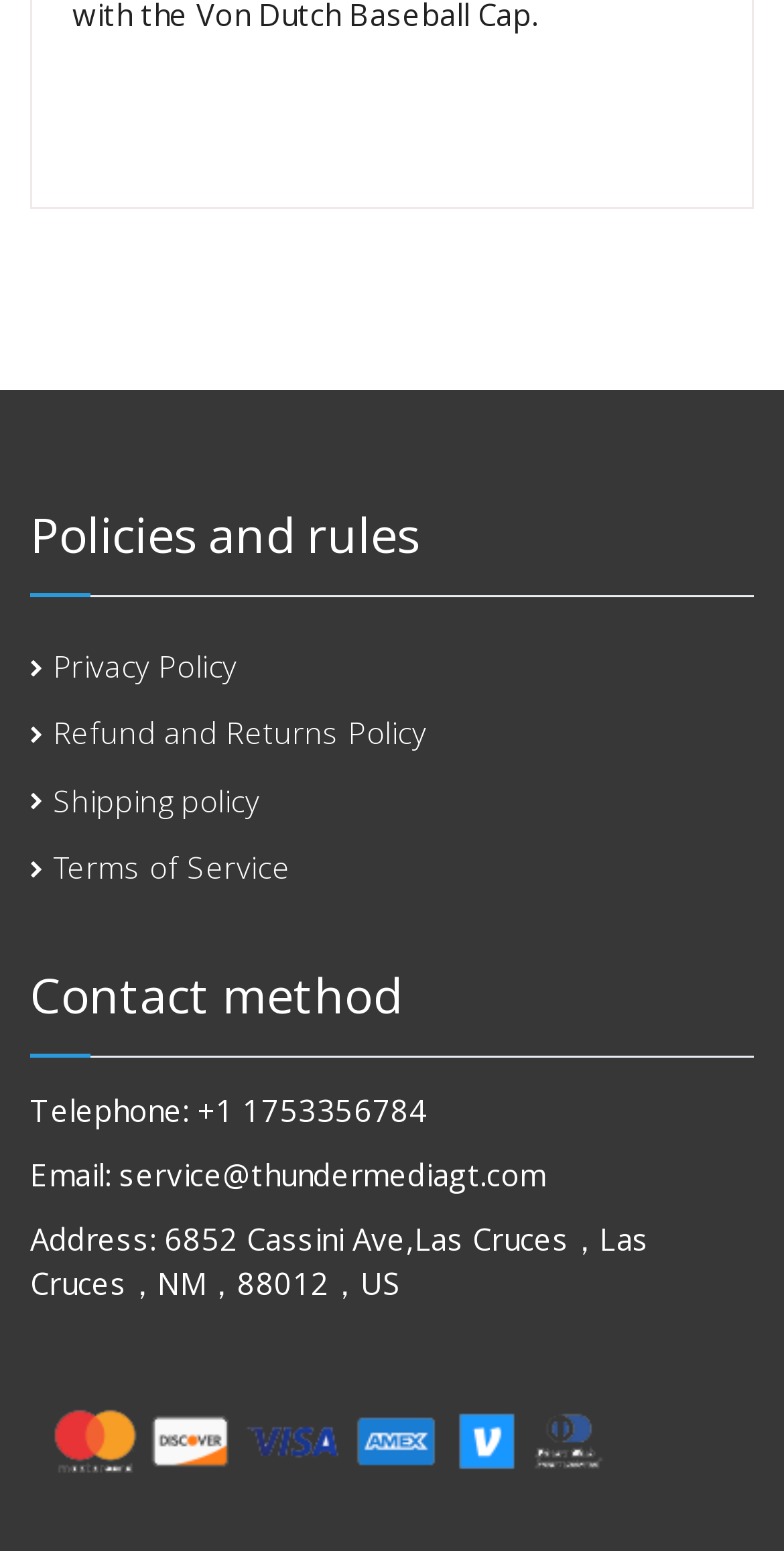How many contact methods are listed?
Look at the screenshot and respond with a single word or phrase.

3